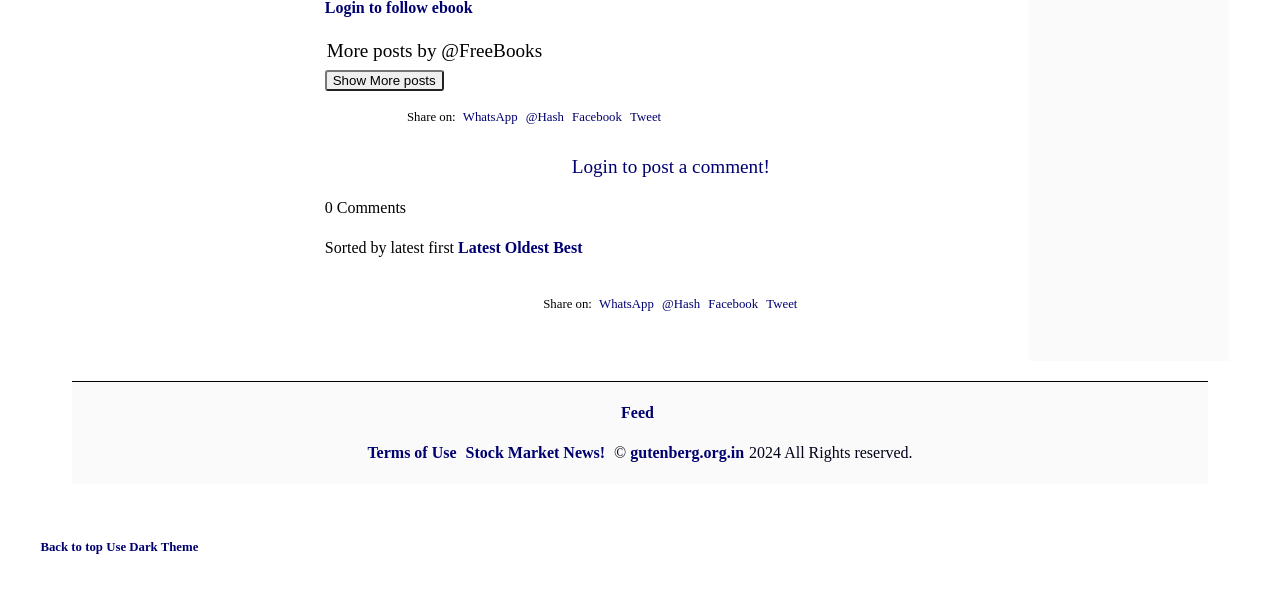Please specify the bounding box coordinates of the region to click in order to perform the following instruction: "Show more posts".

[0.254, 0.118, 0.347, 0.153]